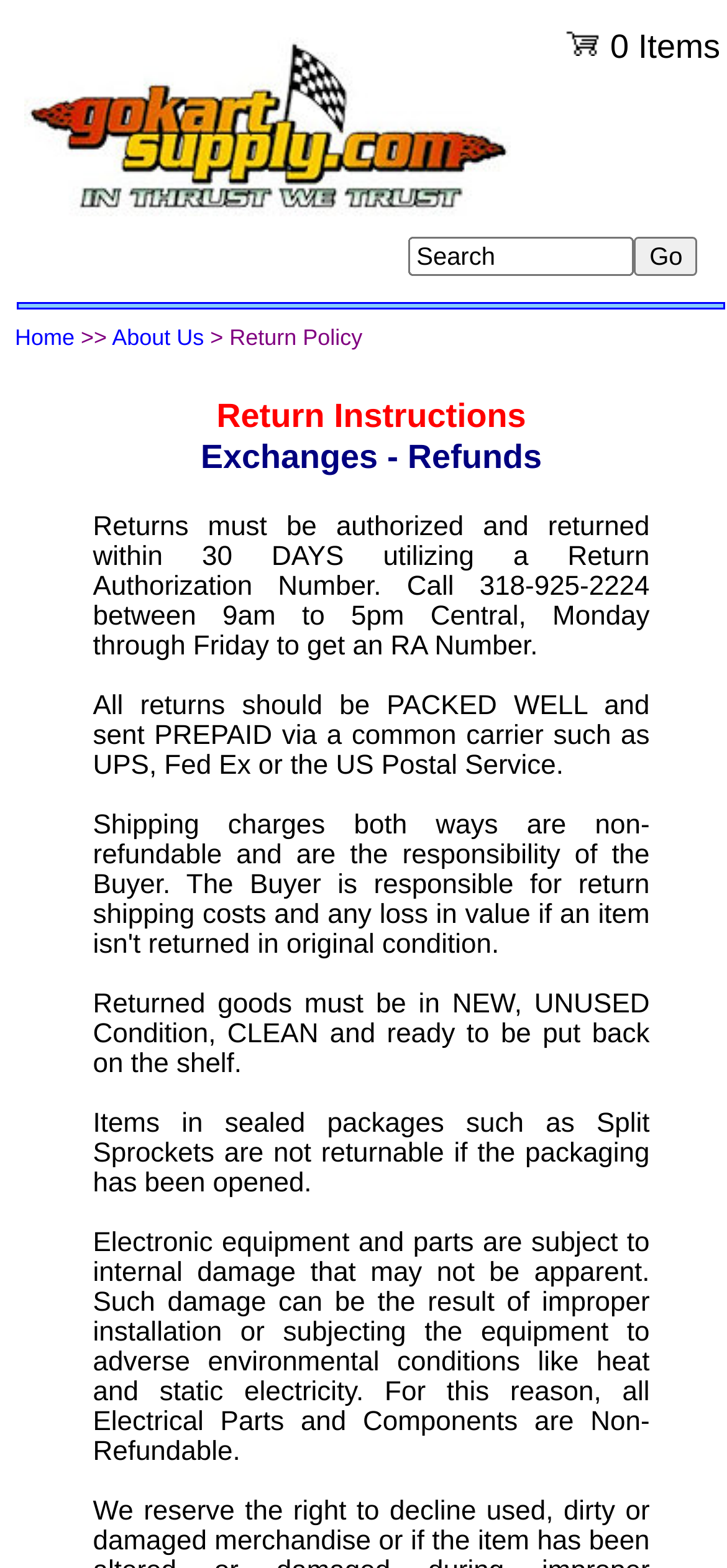What is the phone number for return authorization?
Please respond to the question thoroughly and include all relevant details.

I found the phone number by reading the text under the 'Return Instructions' heading, which states 'Call 318-925-2224 between 9am to 5pm Central, Monday through Friday to get an RA Number.'